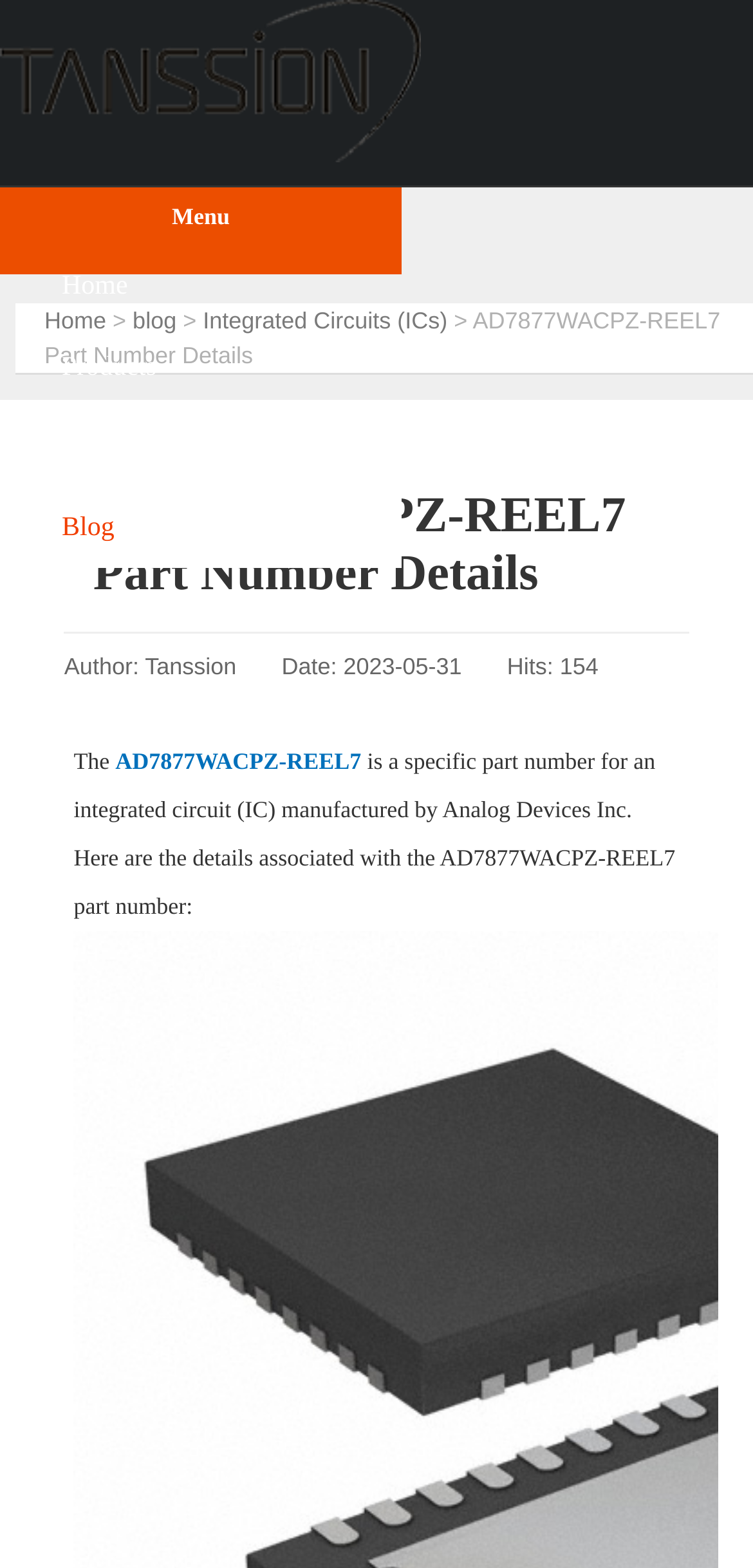Determine the bounding box of the UI component based on this description: "alt="Yoga Ayurveda Reflexology"". The bounding box coordinates should be four float values between 0 and 1, i.e., [left, top, right, bottom].

None